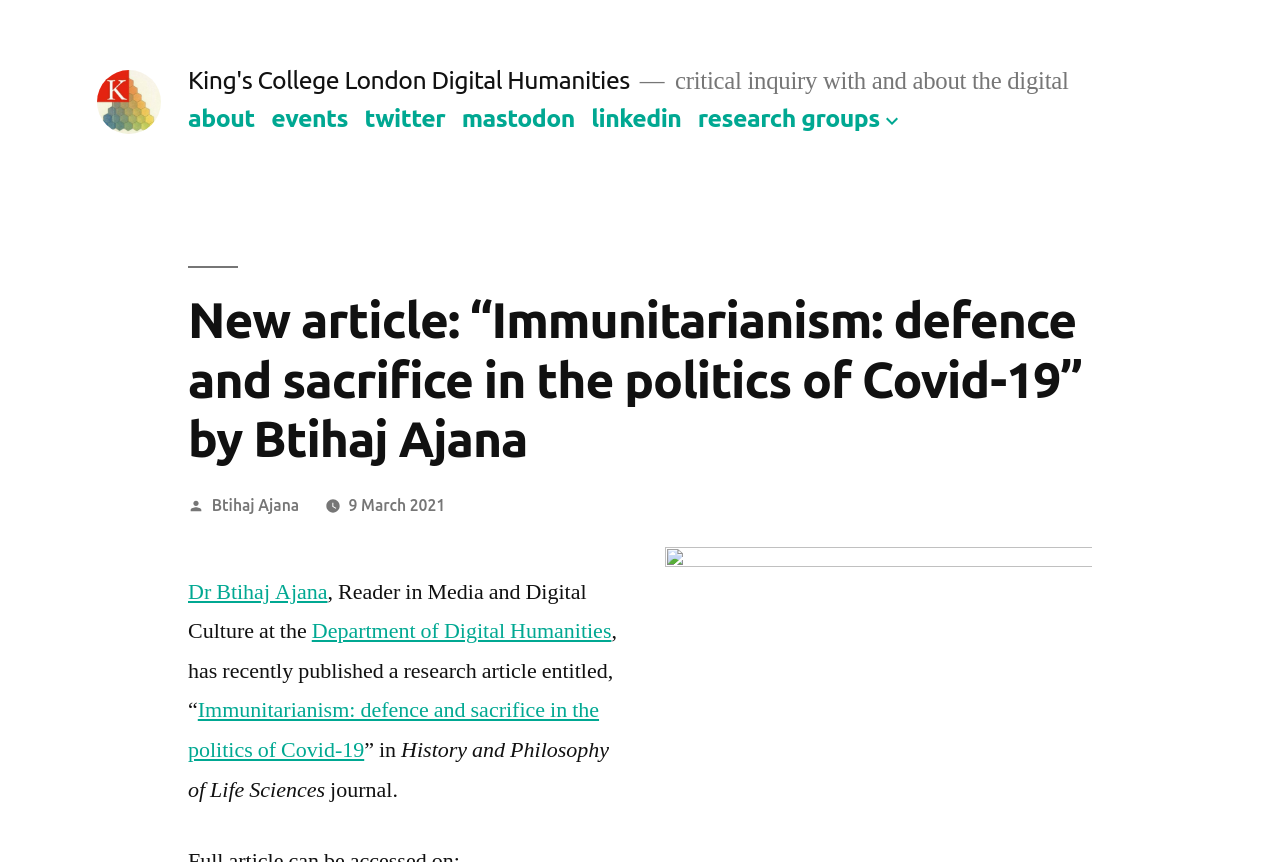Determine the bounding box coordinates for the clickable element to execute this instruction: "read article by Btihaj Ajana". Provide the coordinates as four float numbers between 0 and 1, i.e., [left, top, right, bottom].

[0.147, 0.67, 0.256, 0.703]